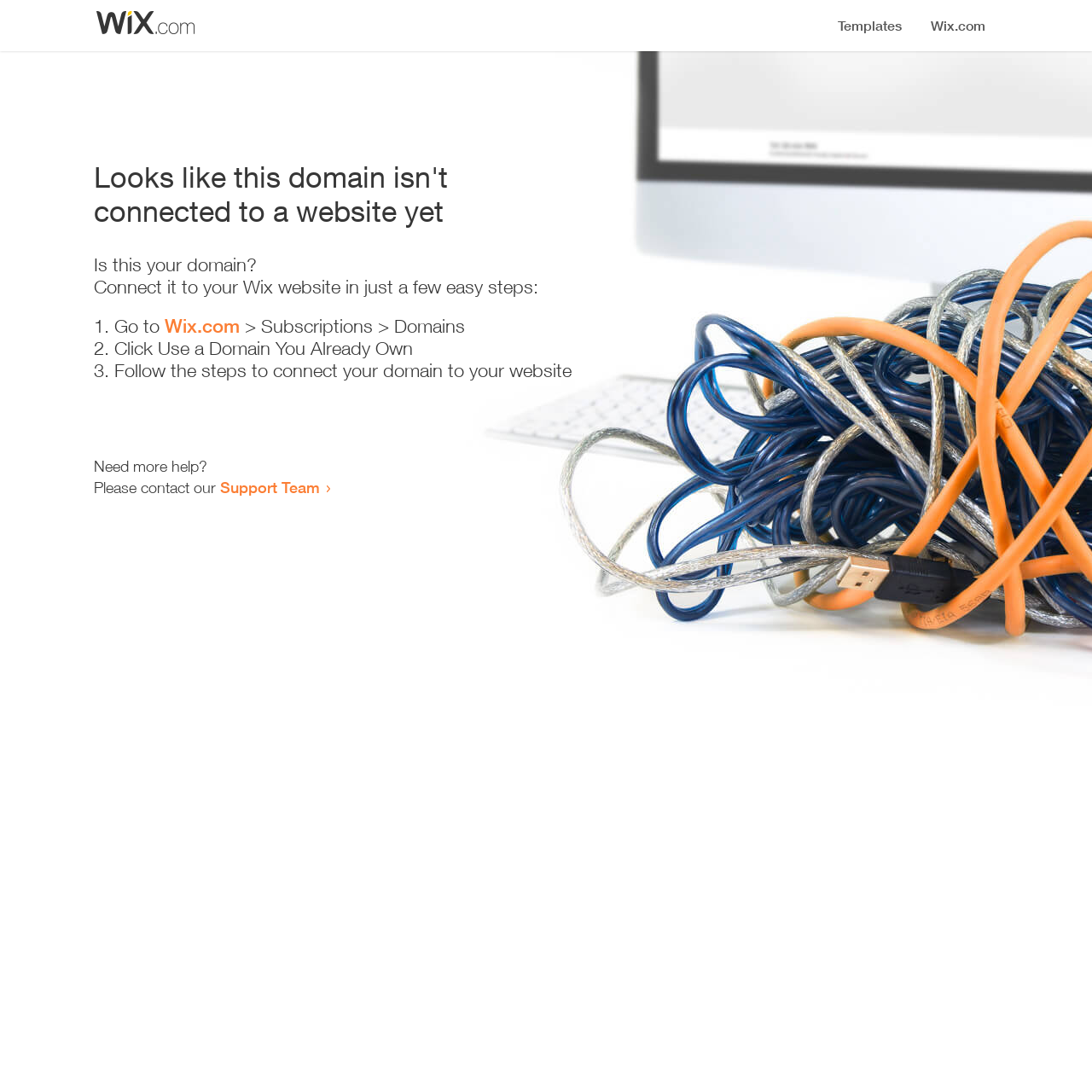What should I do to connect my domain?
Look at the image and answer with only one word or phrase.

Follow the steps